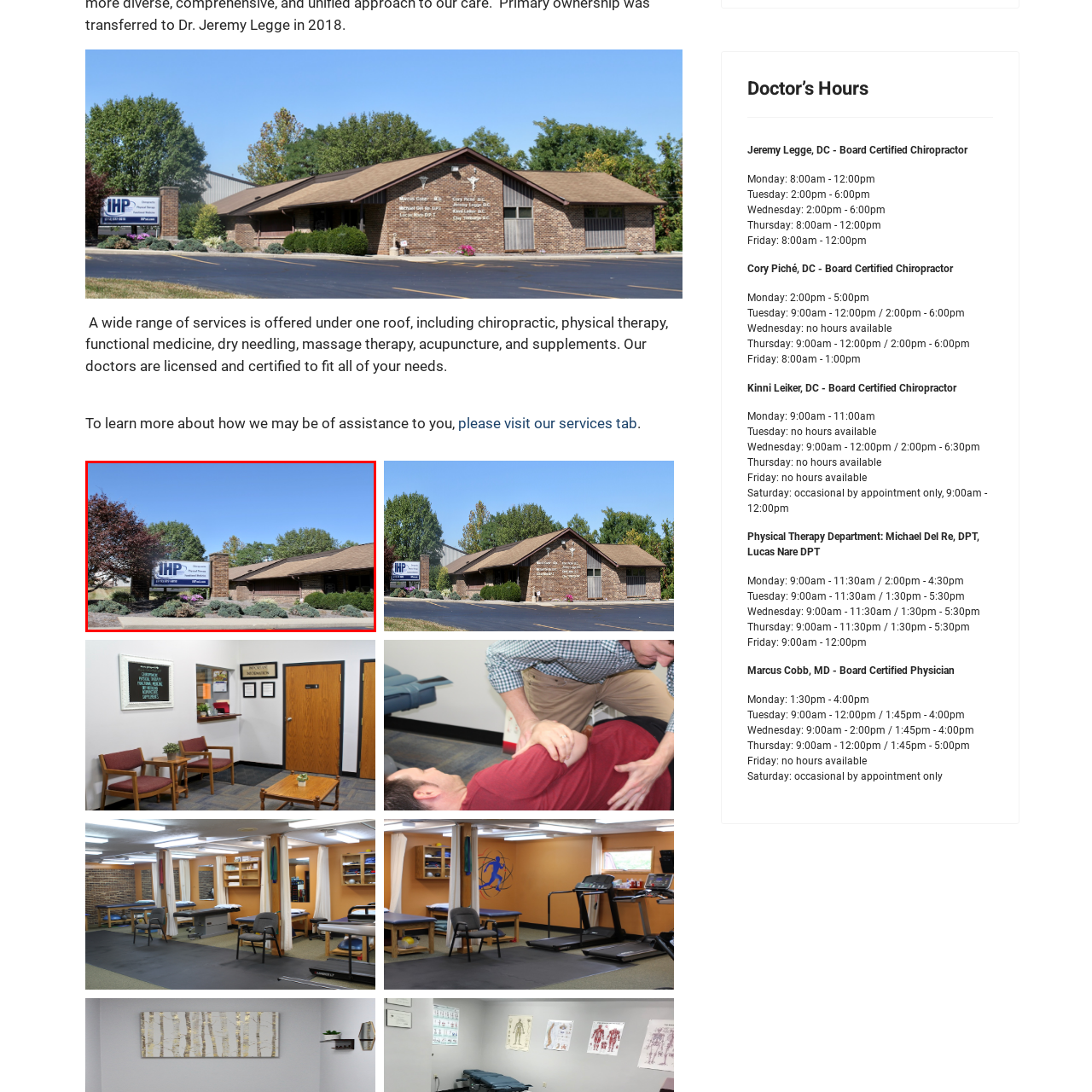What is above the building?
Observe the image inside the red bounding box carefully and formulate a detailed answer based on what you can infer from the visual content.

The caption describes the scenery above the building, stating that the clear blue sky adds to the appealing scenery, making it an inviting location for patients seeking holistic wellness solutions.